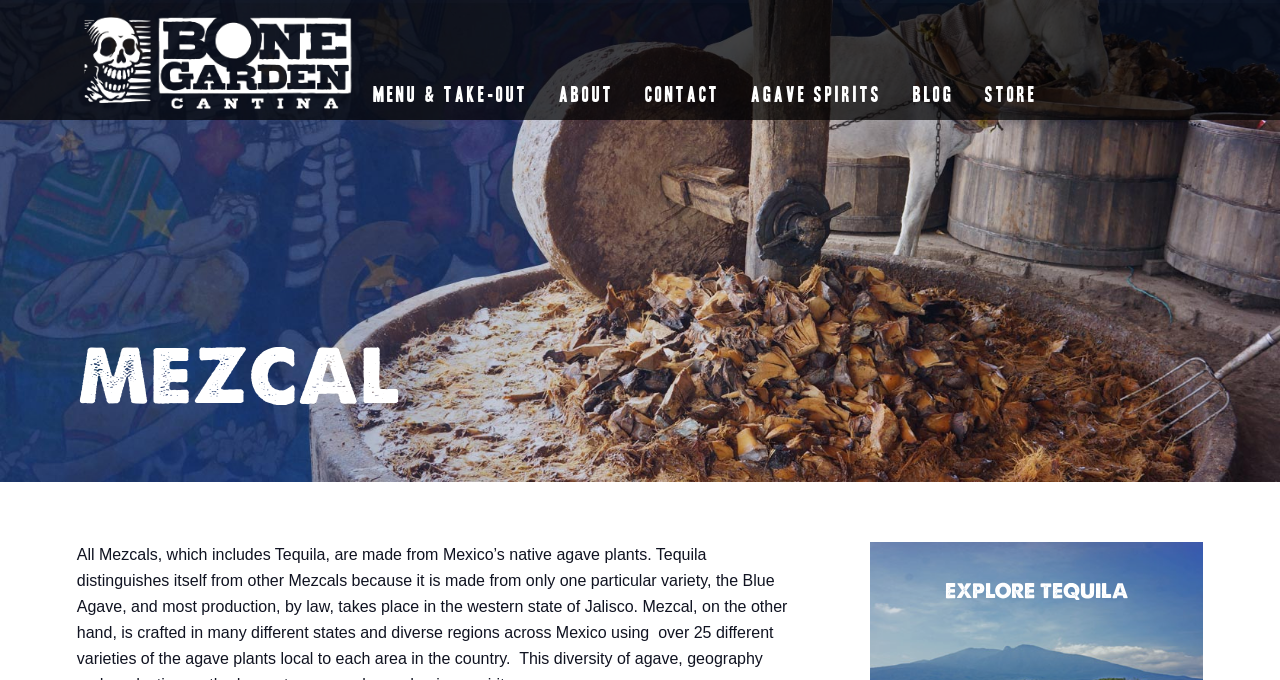Create a detailed summary of the webpage's content and design.

The webpage is about Mezcal, specifically Bone Garden Cantina. At the top left corner, there is a Bone Garden logo image. To the right of the logo, there are six navigation links in a row, starting from "SKIP TO CONTENT", followed by "MENU & TAKE-OUT", "ABOUT", "CONTACT", "AGAVE SPIRITS", "BLOG", and "STORE". 

Below the navigation links, there is a large heading "MEZCAL" that spans about a third of the page width. Further down, there is another heading "EXPLORE TEQUILA" located at the bottom right corner of the page.